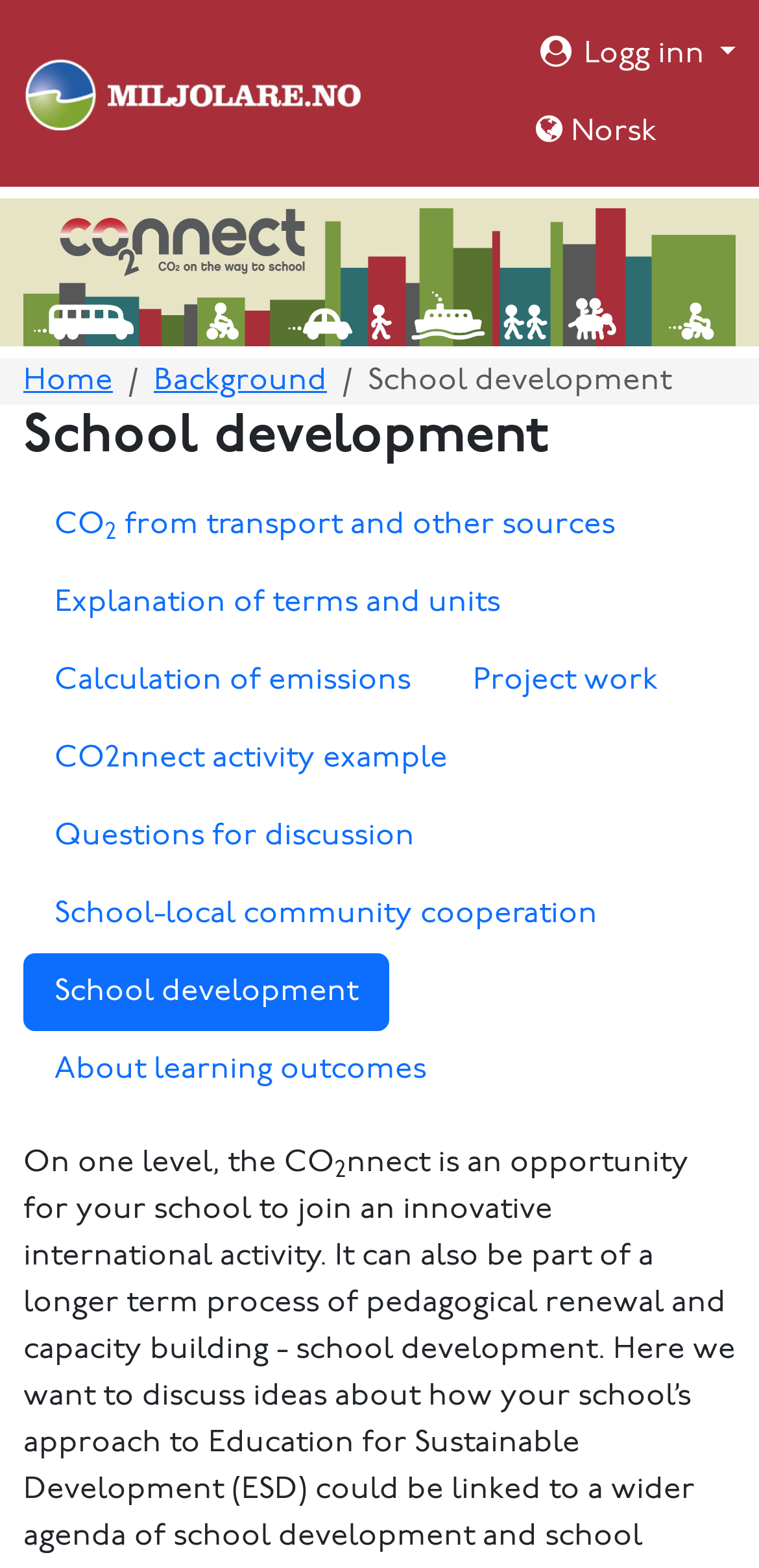What is the text below the main heading?
Please give a detailed and thorough answer to the question, covering all relevant points.

Below the main heading 'School development', I found a static text 'On one level, the CO' at [0.031, 0.729, 0.441, 0.753], followed by a subscript '2'.